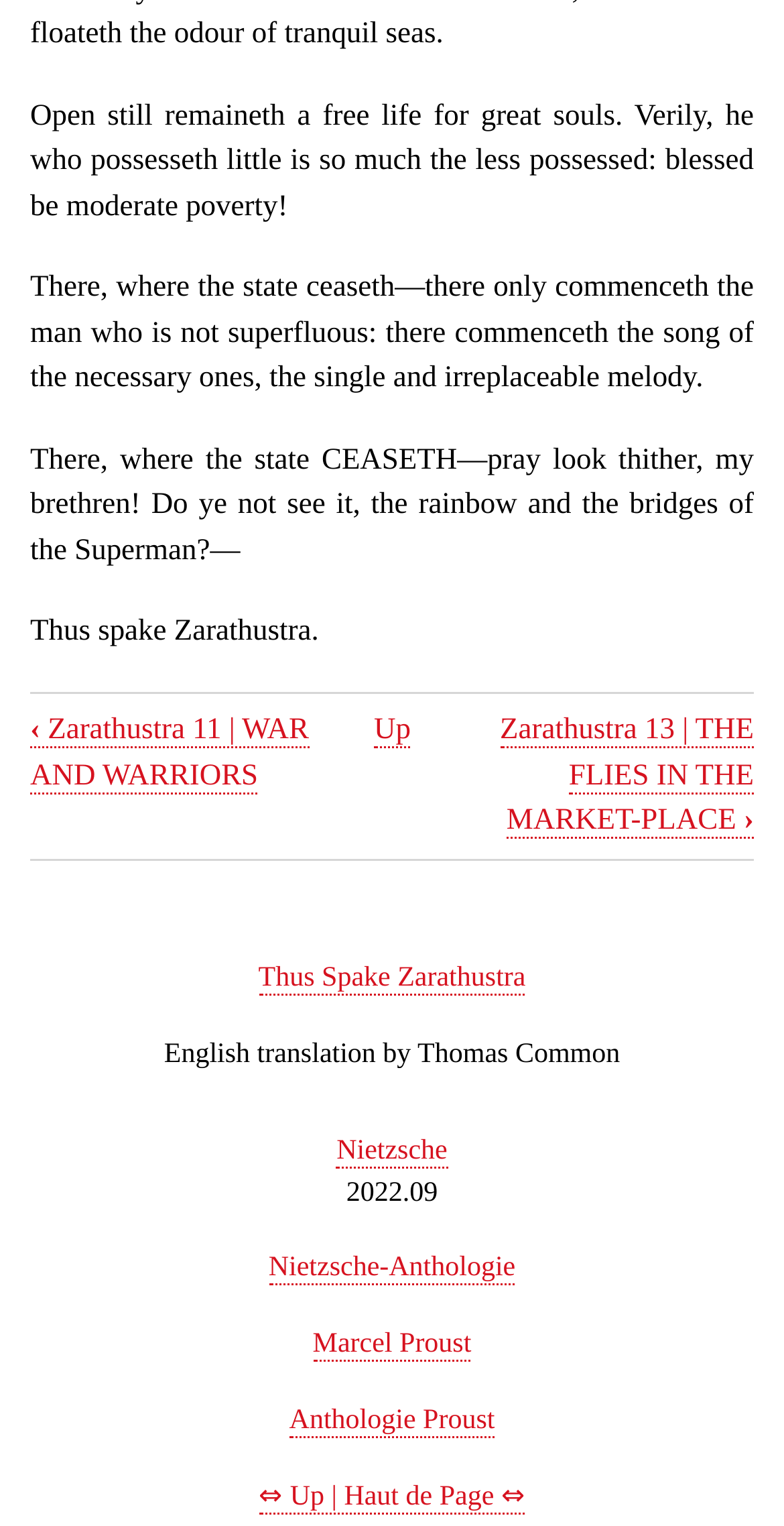Given the webpage screenshot, identify the bounding box of the UI element that matches this description: "Marcel Proust".

[0.399, 0.871, 0.601, 0.893]